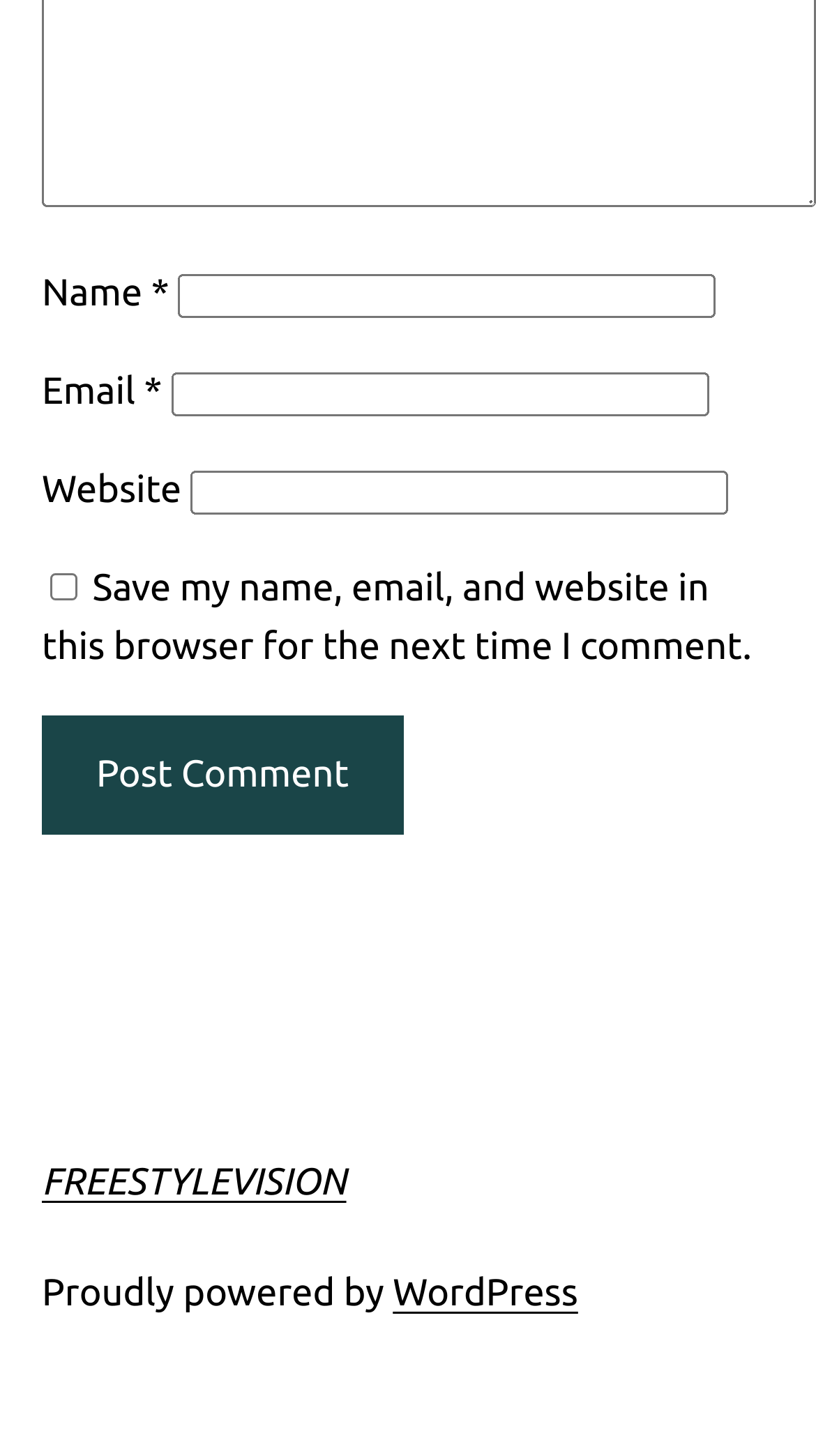Please provide a short answer using a single word or phrase for the question:
How many textboxes are required?

2